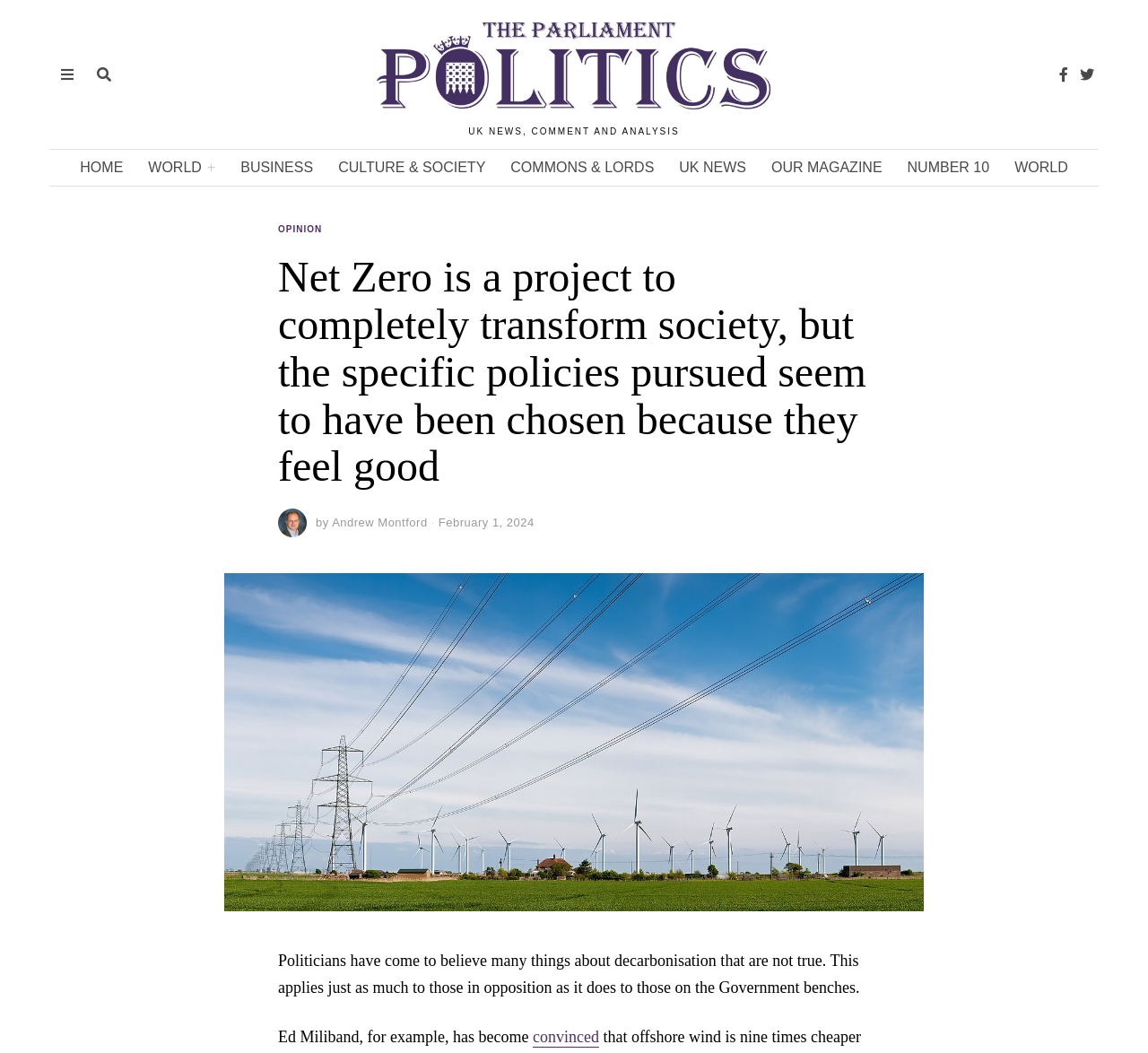Refer to the image and answer the question with as much detail as possible: What is the bounding box coordinate of the article title?

I found the bounding box coordinate of the article title by looking at the heading element that contains the title. The coordinates [0.242, 0.241, 0.758, 0.466] define the bounding box of the title.